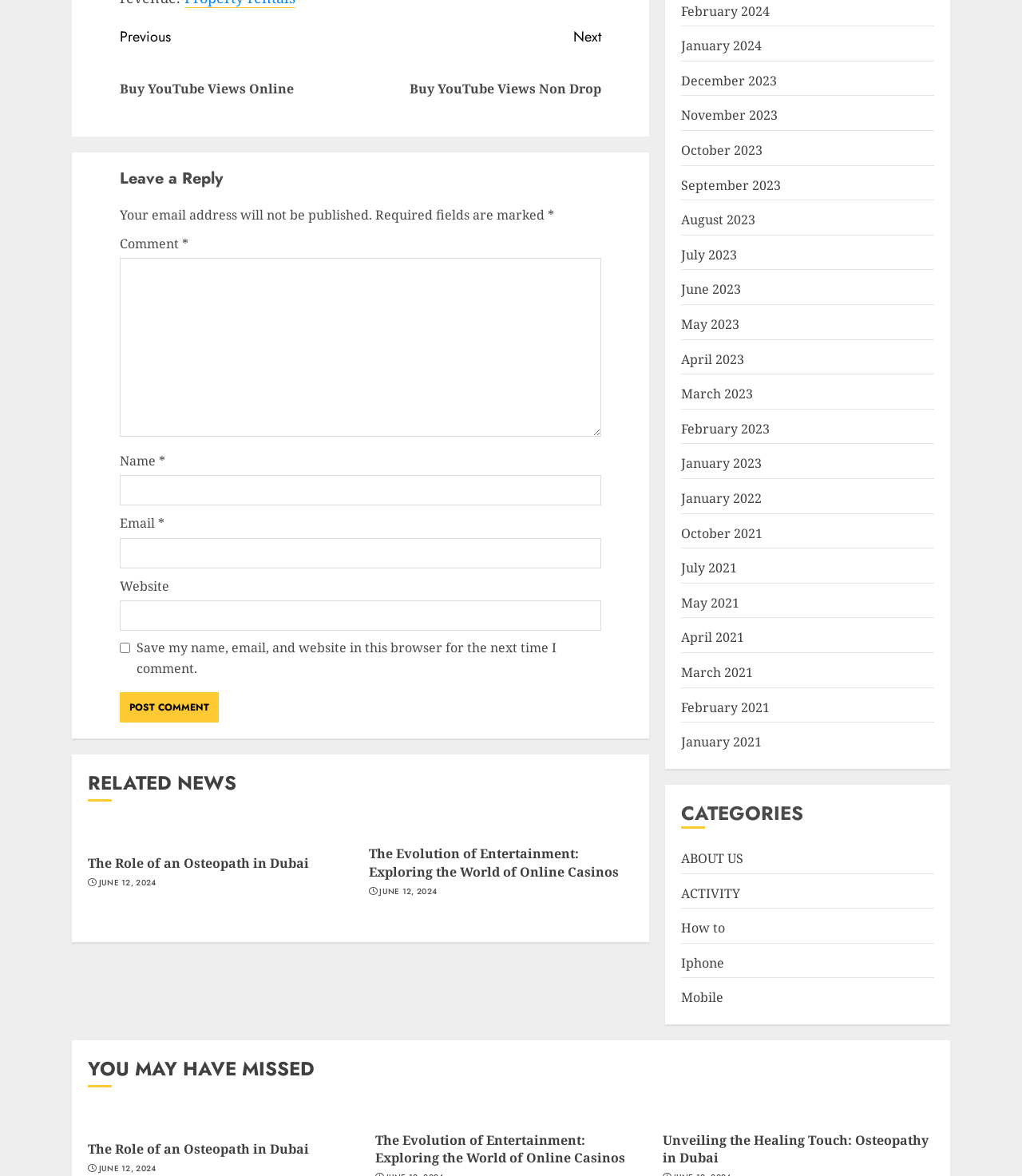What is the category of the article 'Unveiling the Healing Touch: Osteopathy in Dubai'?
Give a comprehensive and detailed explanation for the question.

The article 'Unveiling the Healing Touch: Osteopathy in Dubai' is listed under the 'YOU MAY HAVE MISSED' section, and the categories section contains a link to 'ABOUT US', indicating that this article may be related to the 'ABOUT US' category.